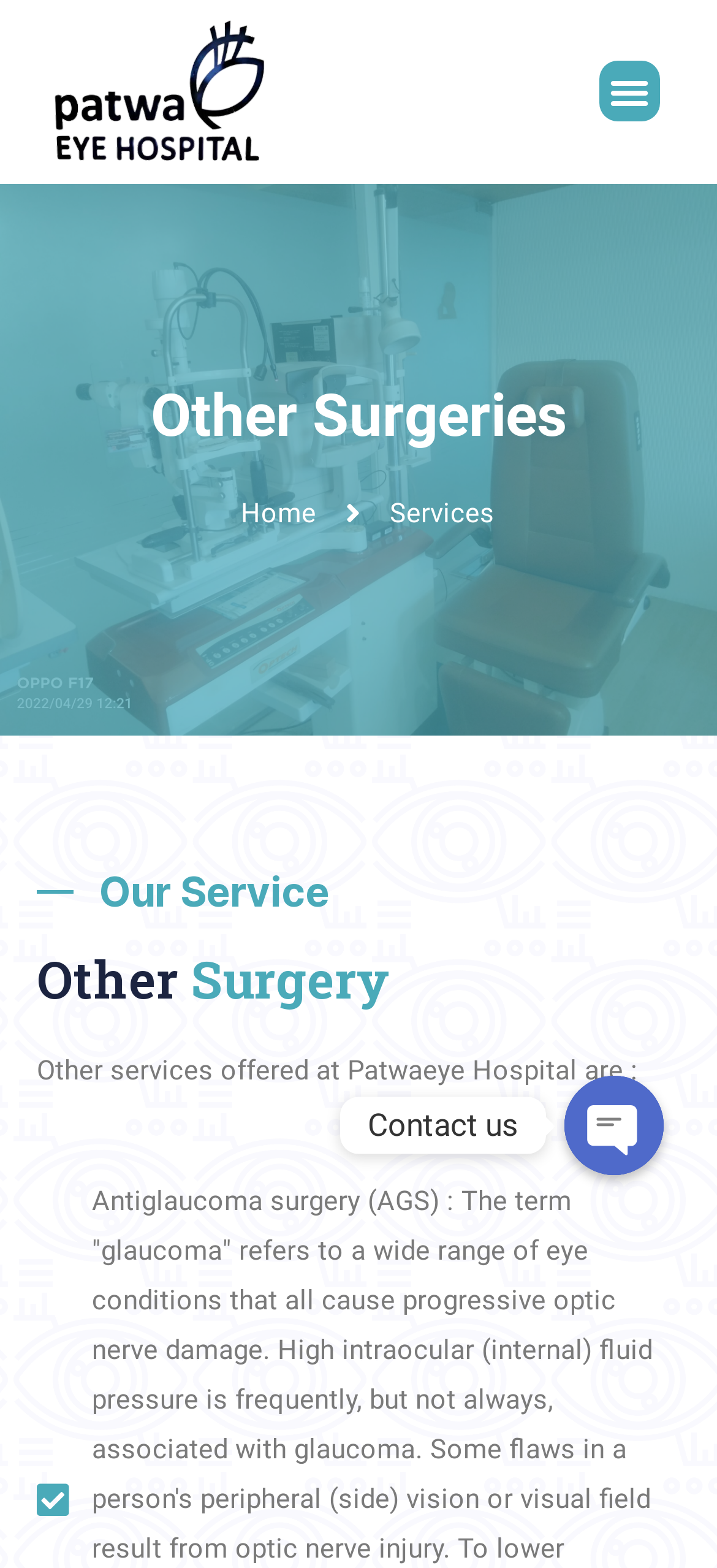Answer succinctly with a single word or phrase:
What is the purpose of the 'Open chaty' button?

To contact us